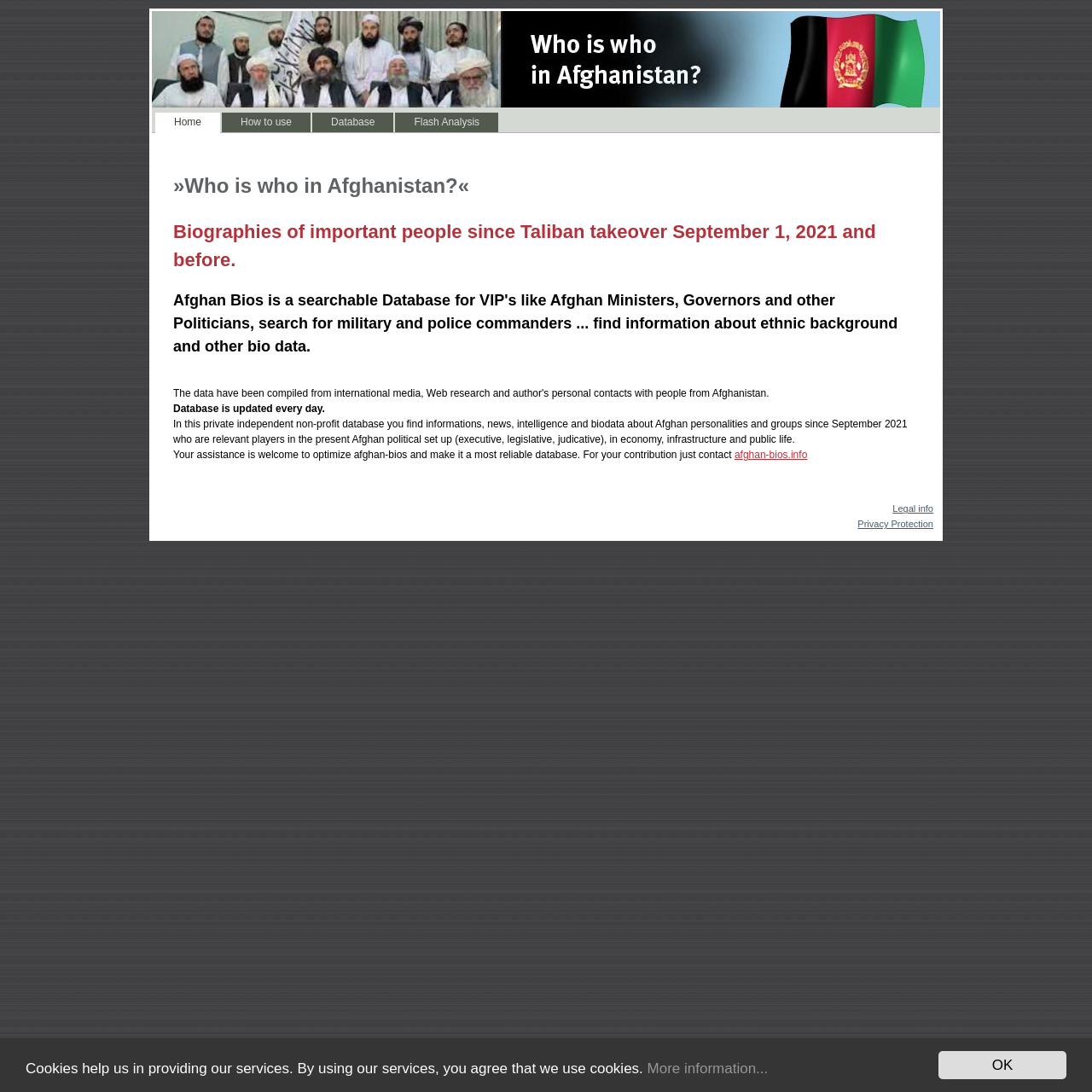Please locate the bounding box coordinates of the region I need to click to follow this instruction: "visit the legal information page".

[0.817, 0.461, 0.855, 0.471]